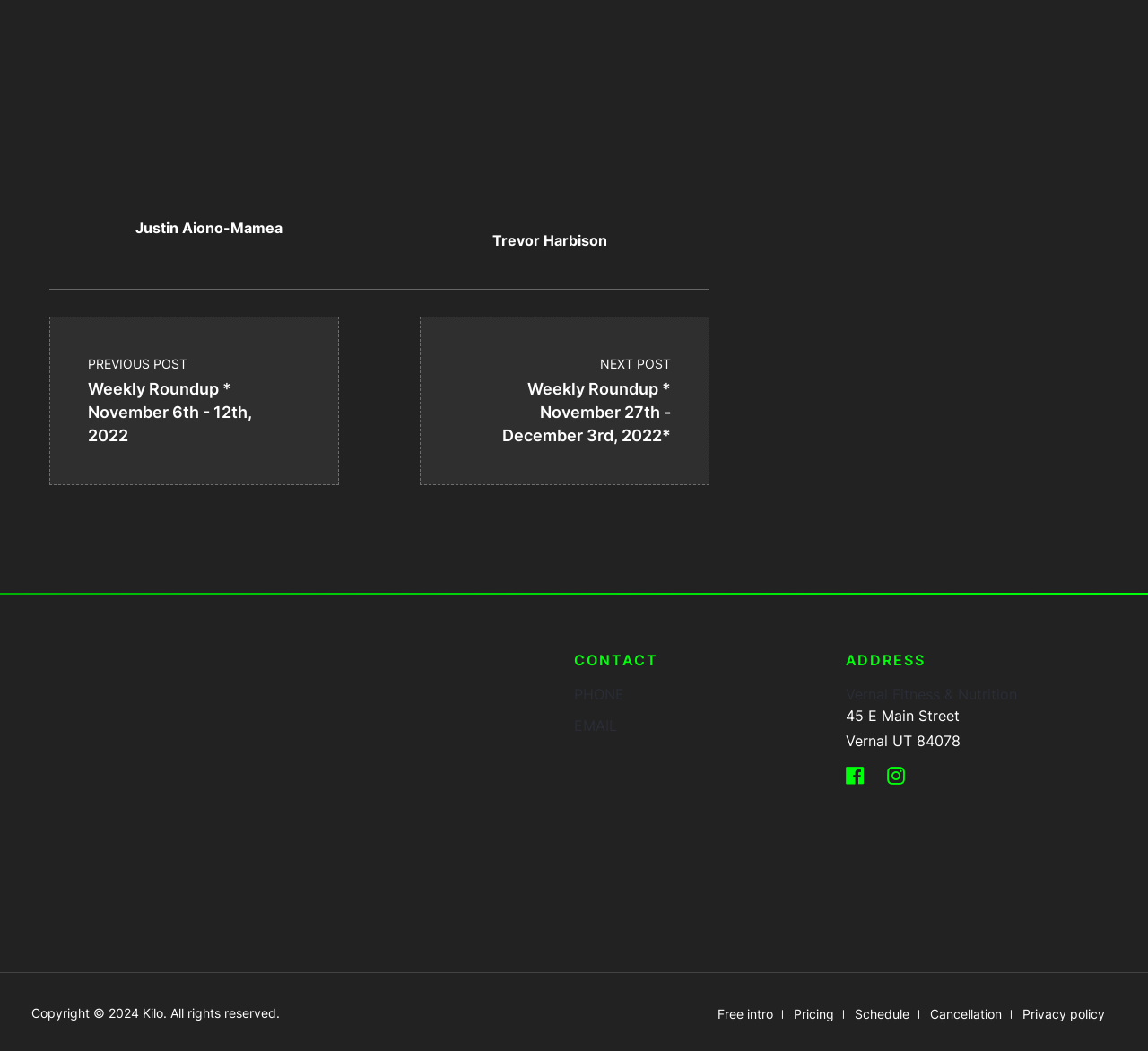Please find the bounding box for the UI component described as follows: "title="Follow us on facebook"".

[0.736, 0.729, 0.757, 0.749]